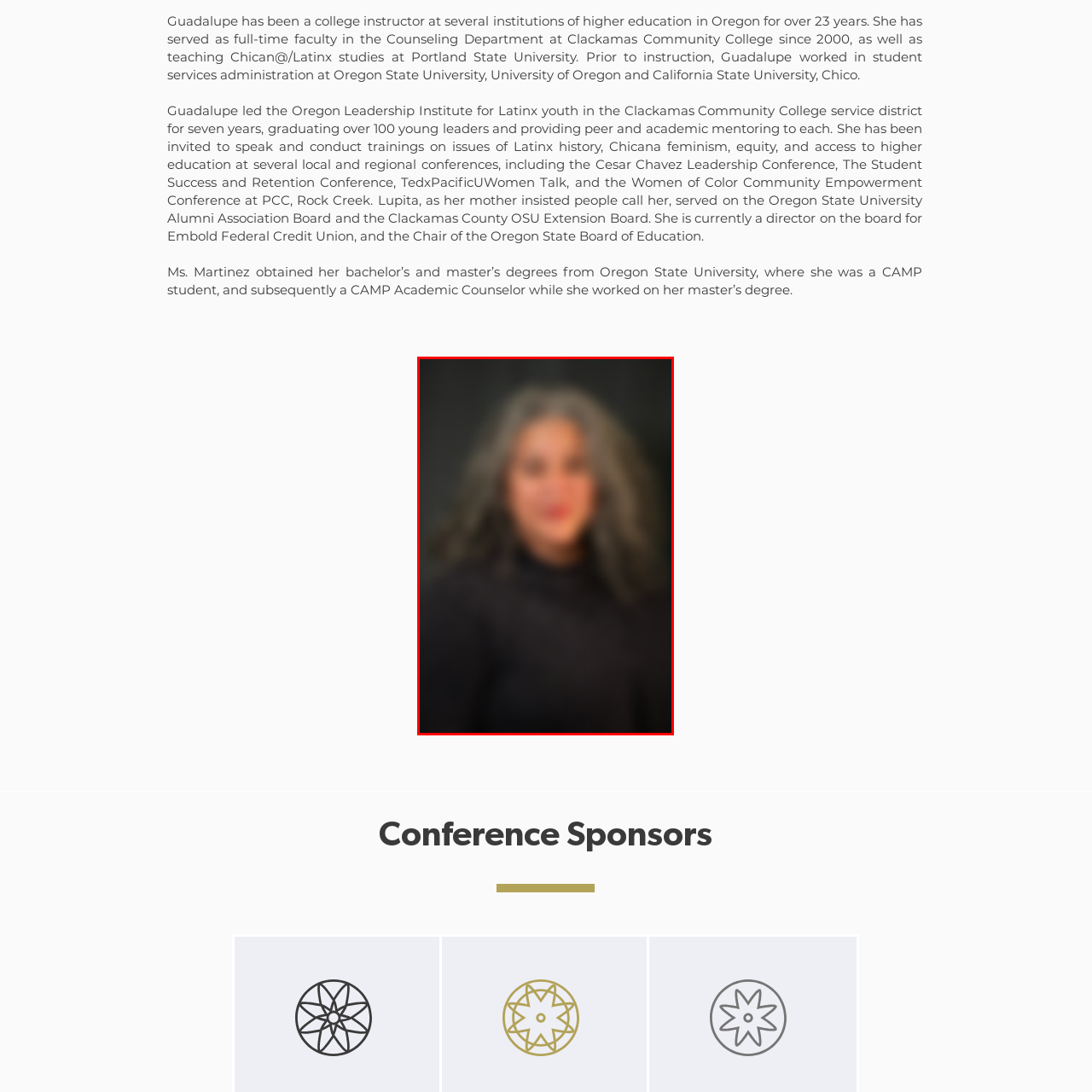Give a thorough and detailed account of the visual content inside the red-framed part of the image.

The image features a professional portrait of Guadalupe, who has an extensive background in education and advocacy. With over 23 years of experience, she has served as a full-time faculty member in the Counseling Department at Clackamas Community College since 2000, while also teaching Chican@/Latinx studies at Portland State University. Guadalupe is known for her leadership in mentoring Latinx youth through the Oregon Leadership Institute and for her active participation in discussions surrounding Latinx history, equity, and access to education at various conferences.

In the image, Guadalupe is captured with a poised expression, her long, wavy hair framing her face. She wears a black turtleneck, exuding professionalism and confidence. The background is neutral, allowing her presence to stand out. This visual representation aligns with her impactful role in her community and her commitment to promoting educational opportunities for all students, particularly those from underrepresented backgrounds.